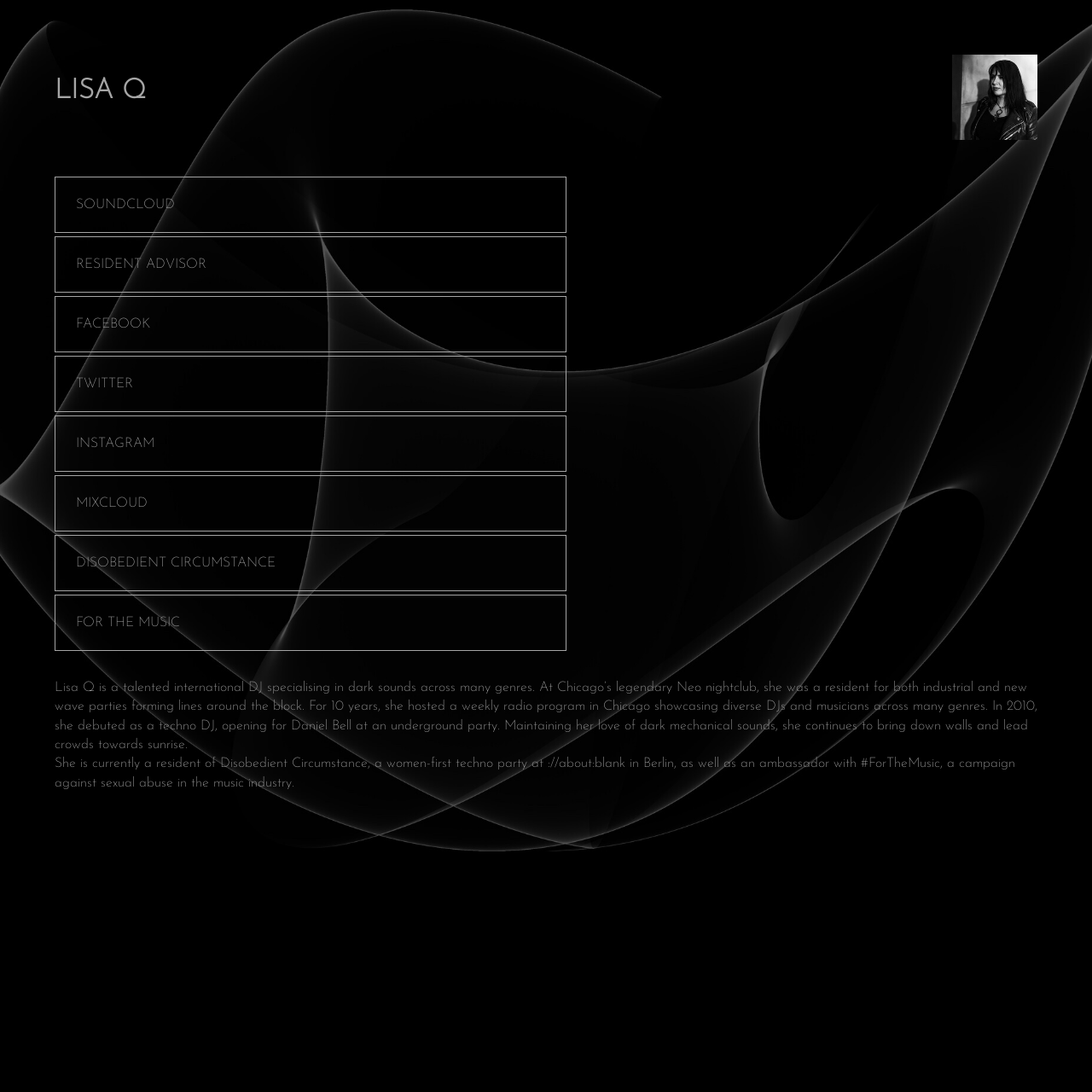What is Lisa Q's profession?
Please give a well-detailed answer to the question.

Based on the webpage, Lisa Q is described as a talented international DJ specialising in dark sounds across many genres, which indicates that her profession is a DJ.